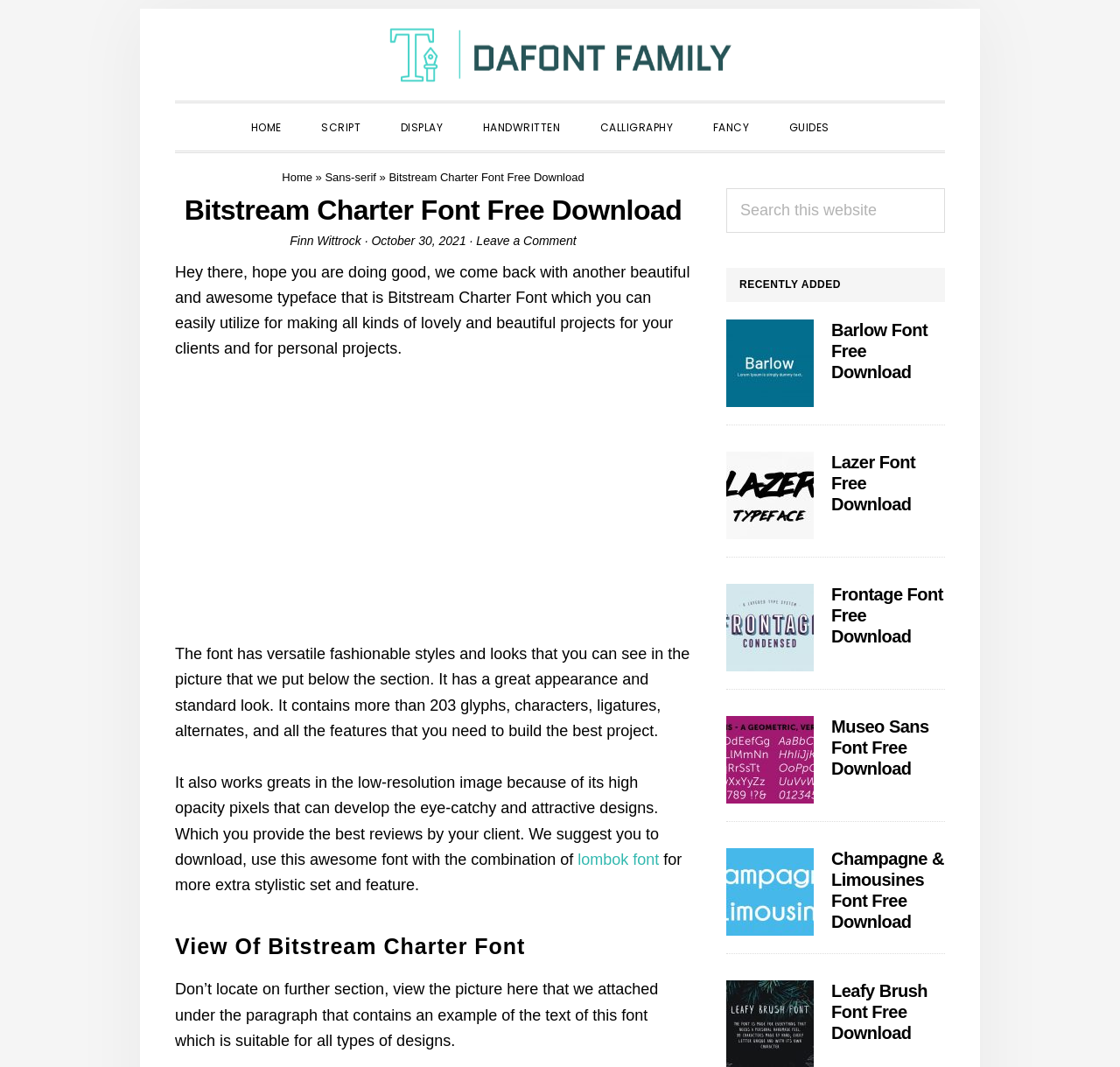Please identify the coordinates of the bounding box for the clickable region that will accomplish this instruction: "Download the 'Bitstream Charter Font'".

[0.347, 0.16, 0.522, 0.172]